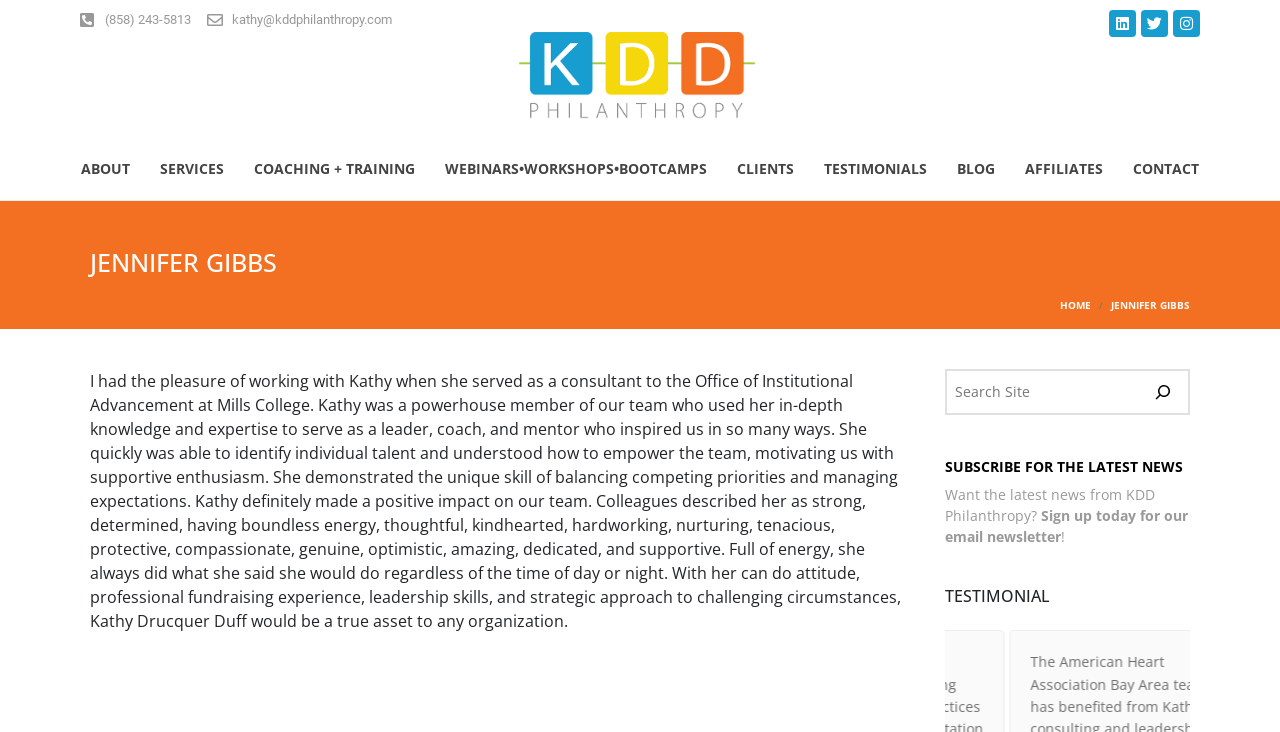Write an extensive caption that covers every aspect of the webpage.

The webpage is about Jennifer Gibbs and KDD Philanthropy. At the top, there is a section with contact information, including a phone number and email address. To the right of this section, there are three social media links: LinkedIn, Twitter, and Instagram. 

Below the contact information, there is a prominent link to KDD Philanthropy, accompanied by an image. This is followed by a navigation menu with links to various sections of the website, including ABOUT, SERVICES, COACHING + TRAINING, WEBINARS•WORKSHOPS•BOOTCAMPS, CLIENTS, TESTIMONIALS, BLOG, AFFILIATES, and CONTACT.

The main content of the webpage is divided into three sections. The first section features a heading "JENNIFER GIBBS" and a link to the HOME page. The second section is an article with a testimonial about Kathy, describing her as a dedicated and supportive professional with strong leadership skills. 

The third section has a search function, allowing users to search the website. Below the search function, there is a section to subscribe for the latest news from KDD Philanthropy, with a heading "SUBSCRIBE FOR THE LATEST NEWS" and a link to sign up for the email newsletter. Finally, there is a testimonial section with a heading "TESTIMONIAL".